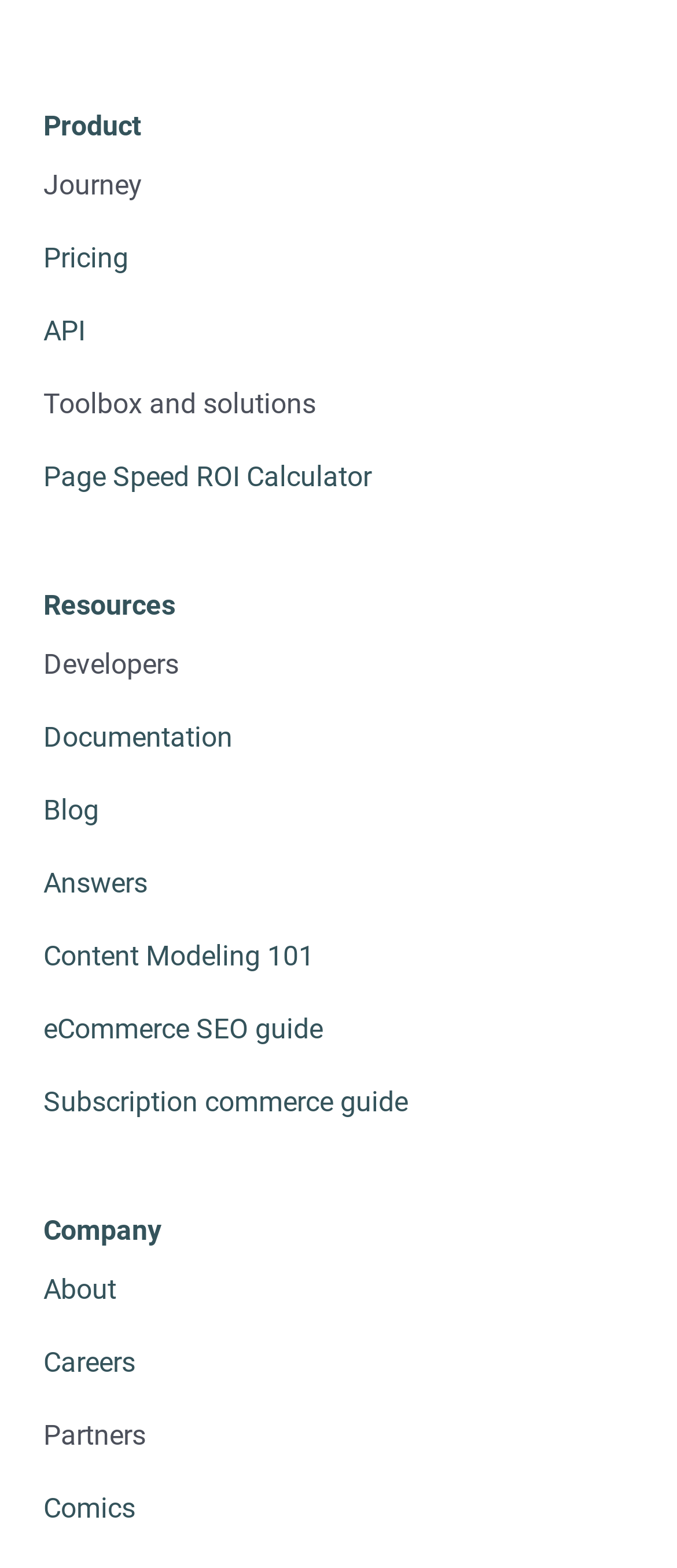Provide the bounding box coordinates for the specified HTML element described in this description: "Page Speed ROI Calculator". The coordinates should be four float numbers ranging from 0 to 1, in the format [left, top, right, bottom].

[0.064, 0.287, 0.936, 0.322]